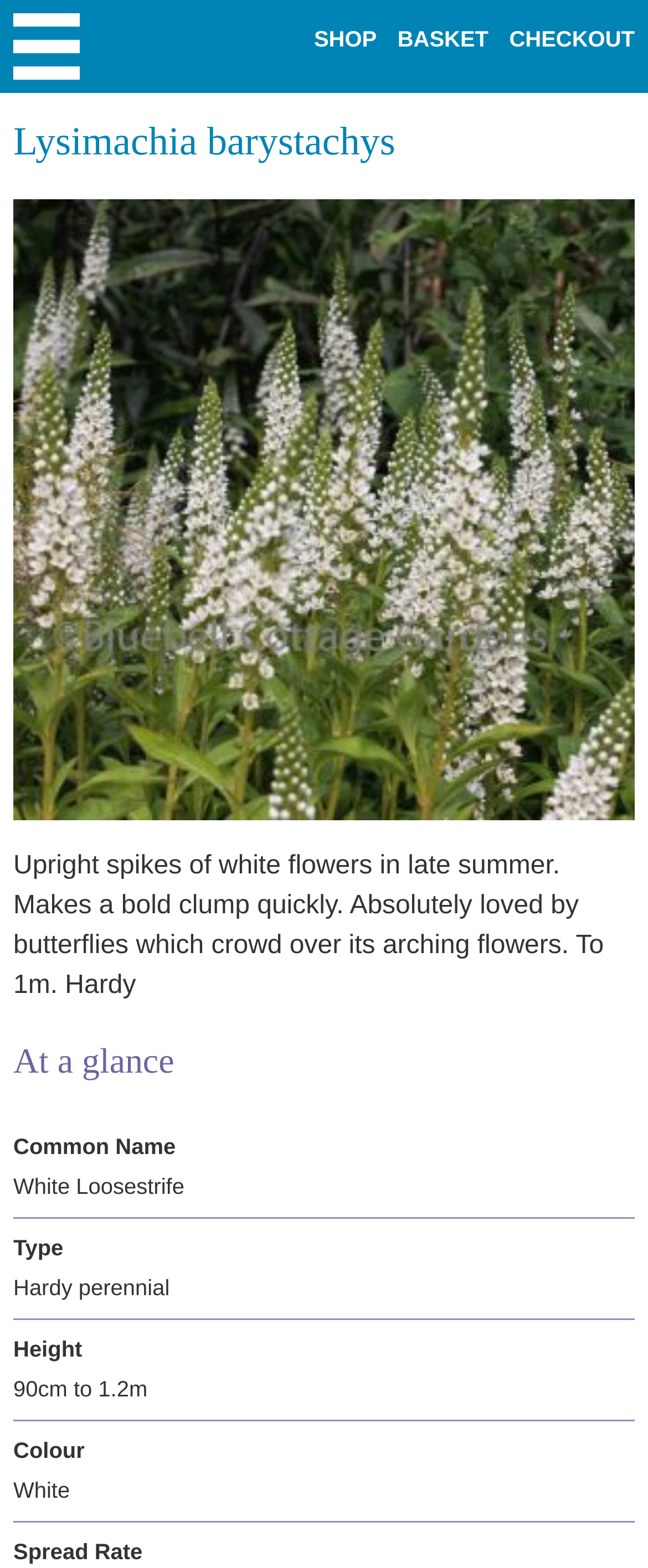Refer to the image and answer the question with as much detail as possible: What attracts to Lysimachia barystachys?

I determined the answer by reading the description of Lysimachia barystachys, which states that it is 'absolutely loved by butterflies'.